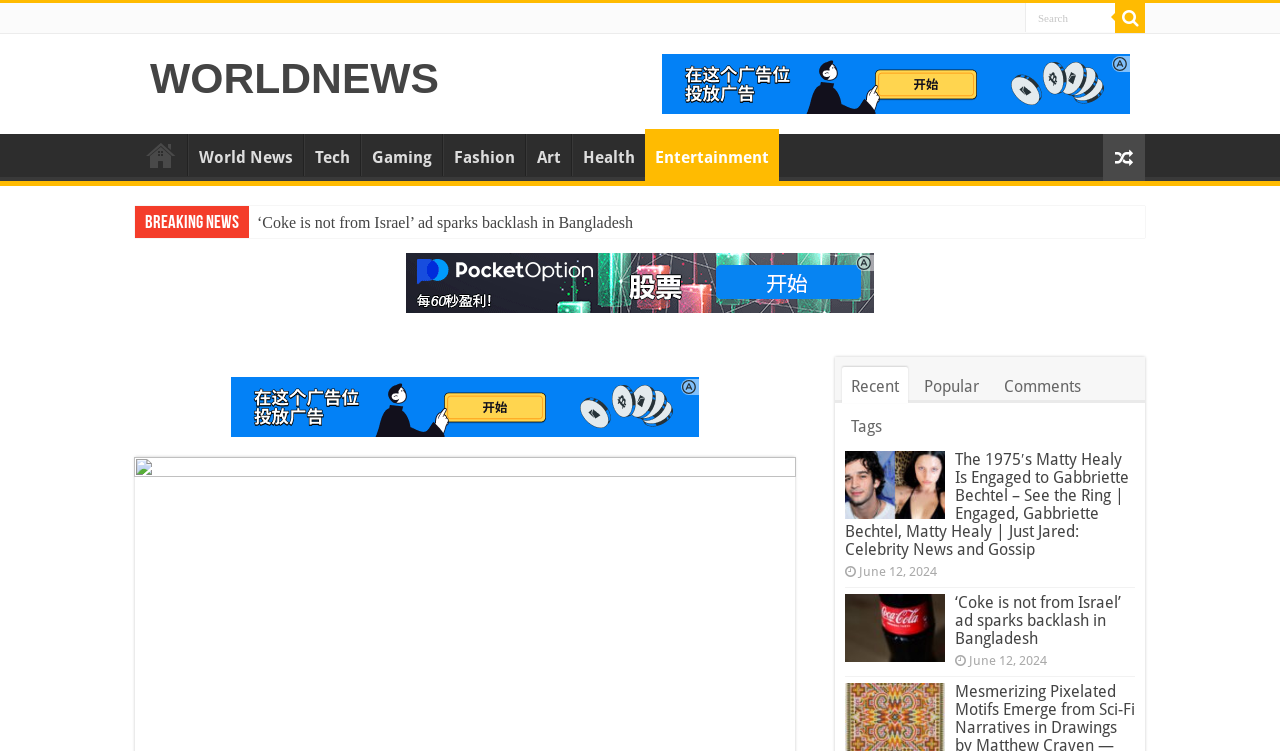Analyze and describe the webpage in a detailed narrative.

The webpage appears to be a news website, with a focus on world news and celebrity gossip. At the top, there is a search bar and a button with a magnifying glass icon, allowing users to search for specific topics. 

To the left of the search bar, there is a heading that reads "WORLDNEWS" with a link to the same title. Below this, there is a horizontal navigation menu with links to various categories, including "Home", "World News", "Tech", "Gaming", "Fashion", "Art", "Health", and "Entertainment". 

On the right side of the navigation menu, there is a button with a bell icon. Below the navigation menu, there is a breaking news section with a heading that reads "Breaking News". 

The main content of the webpage is divided into several sections. One section features a news article with the title "‘Coke is not from Israel’ ad sparks backlash in Bangladesh". Another section appears to be a celebrity news article, with the title "The 1975′s Matty Healy Is Engaged to Gabbriette Bechtel – See the Ring". 

There are also several iframes on the page, which may contain advertisements or other external content. Additionally, there are links to "Recent", "Popular", "Comments", and "Tags" at the bottom of the page, suggesting that the webpage may have a blog or forum-like structure.